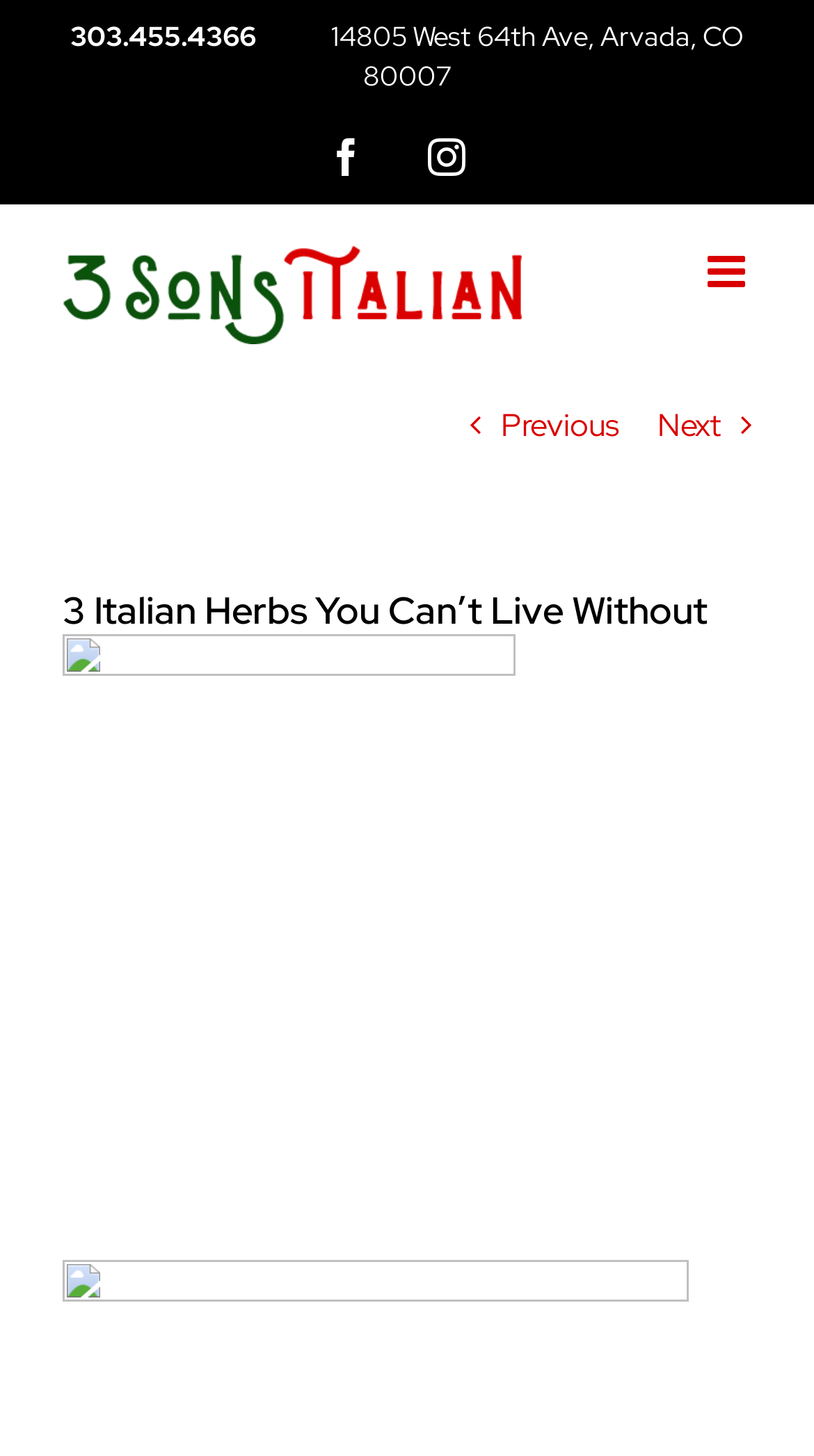Extract the primary heading text from the webpage.

3 Italian Herbs You Can’t Live Without